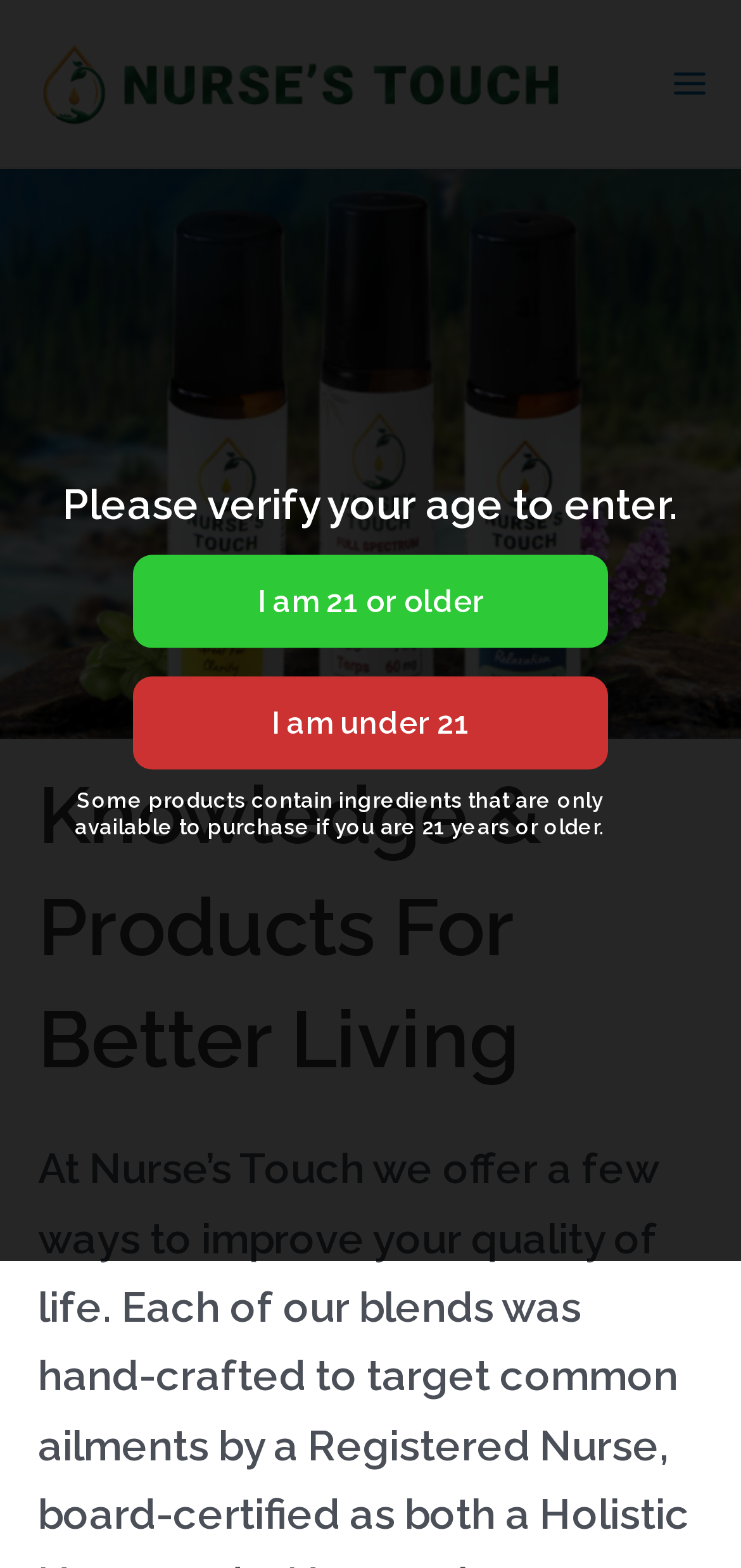What is the function of the button with a menu icon?
Provide a concise answer using a single word or phrase based on the image.

To open the main menu